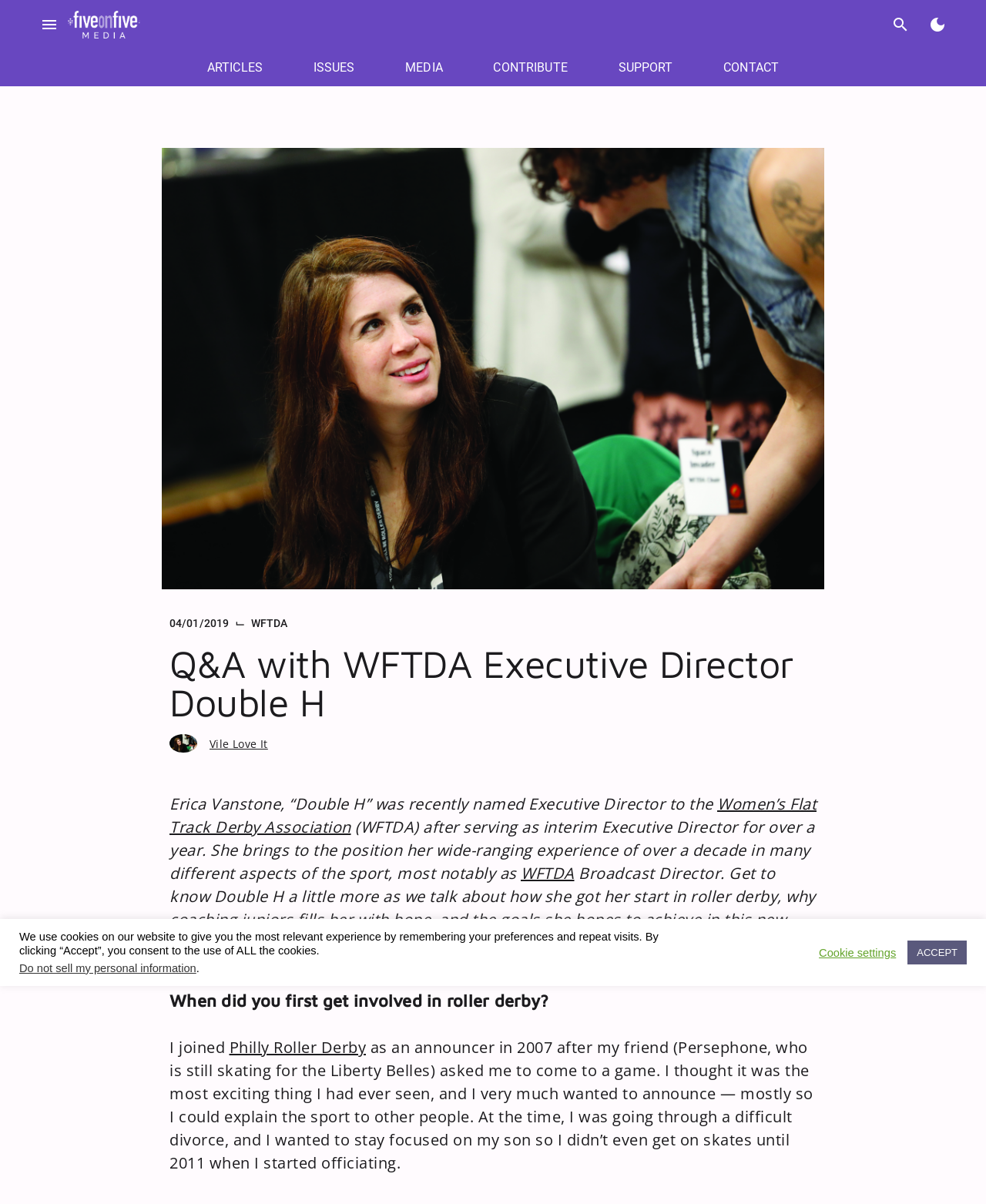What is the year Double H started officiating in roller derby?
Refer to the image and give a detailed response to the question.

I found the answer by reading the text content of the webpage, specifically the sentence '...and I very much wanted to announce — mostly so I could explain the sport to other people. At the time, I was going through a difficult divorce, and I wanted to stay focused on my son so I didn’t even get on skates until 2011 when I started officiating.' which mentions the year.